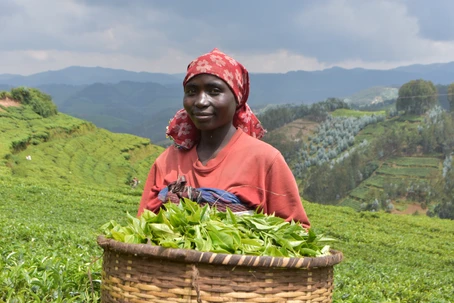What is in the basket the woman is holding?
Based on the screenshot, provide your answer in one word or phrase.

Freshly picked tea leaves